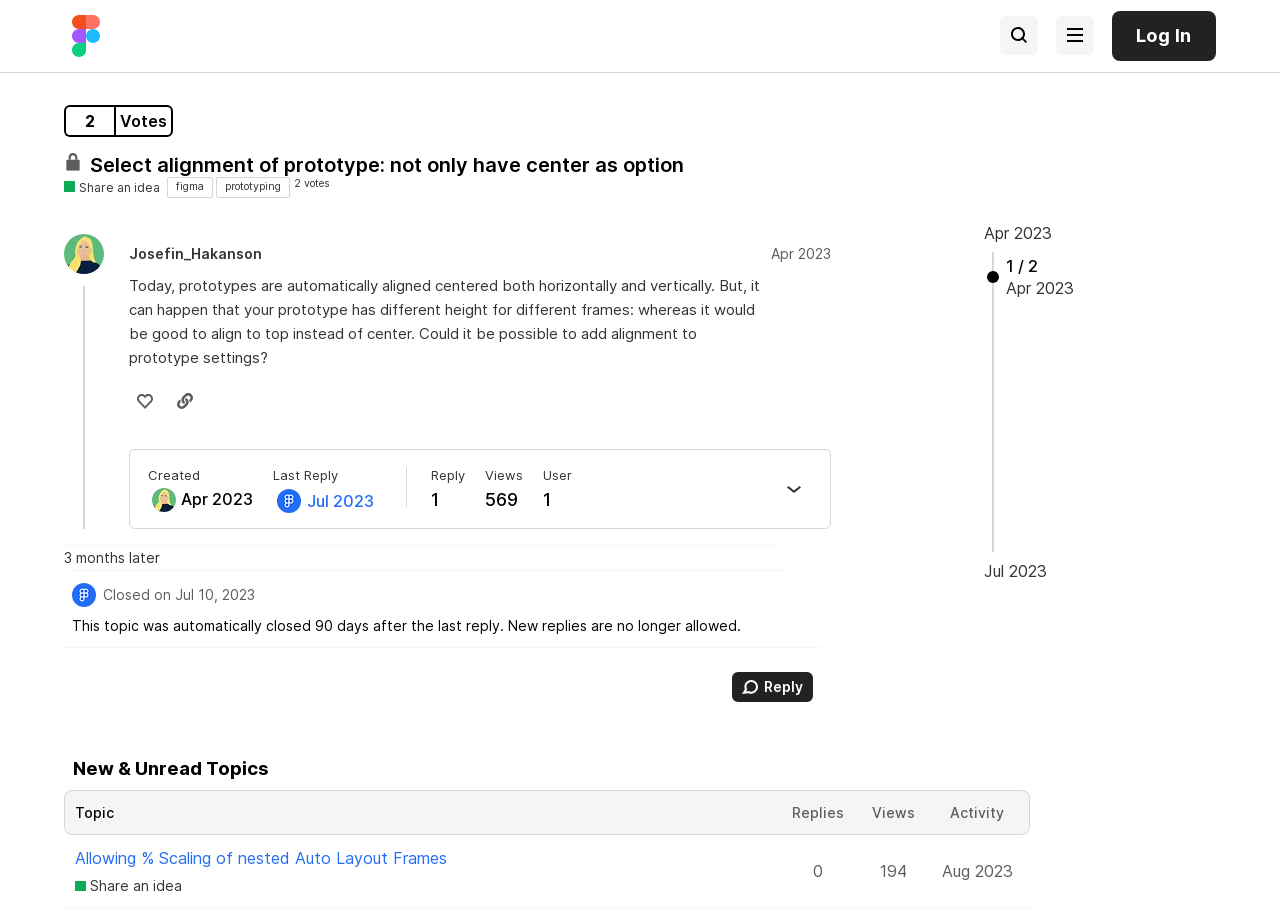Determine the bounding box coordinates of the region to click in order to accomplish the following instruction: "Reply to the post". Provide the coordinates as four float numbers between 0 and 1, specifically [left, top, right, bottom].

[0.572, 0.738, 0.636, 0.771]